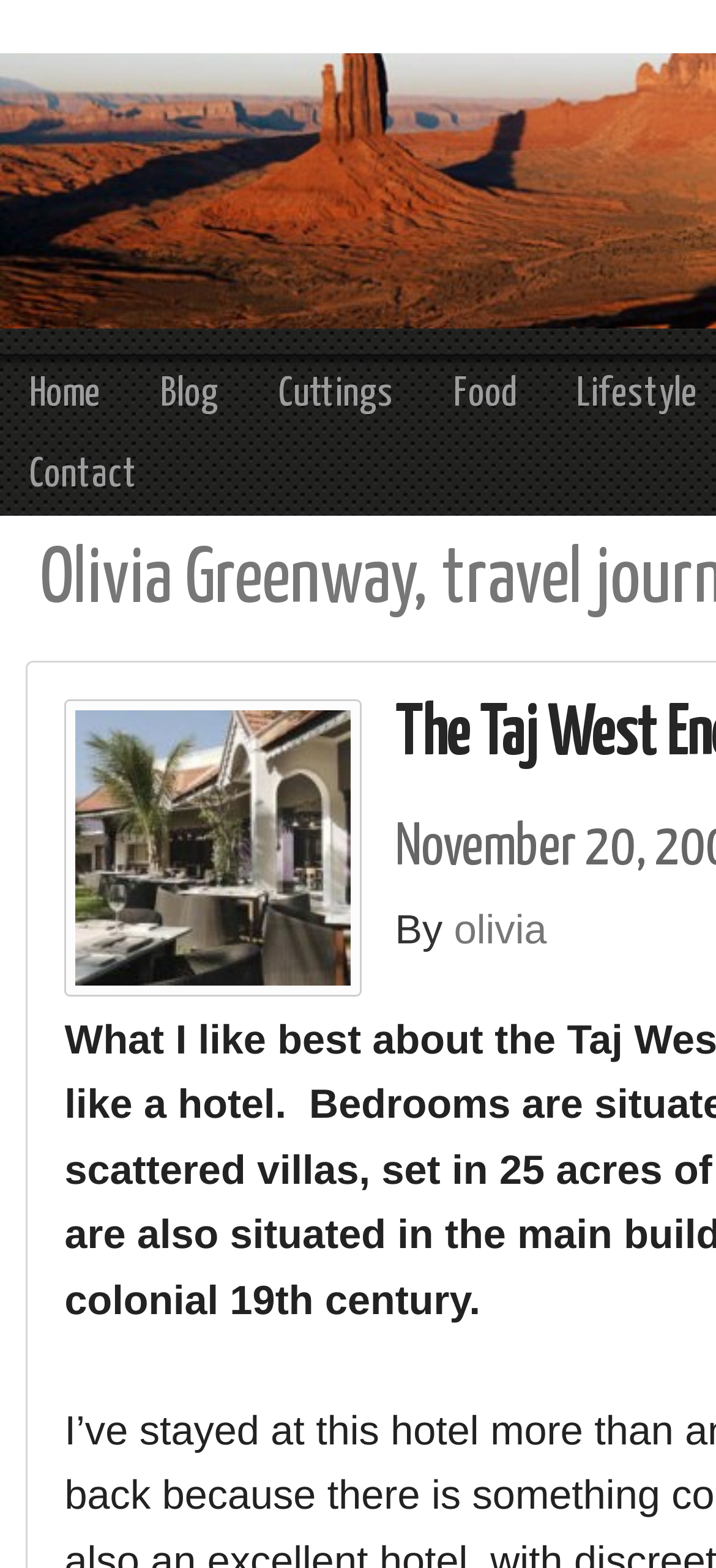Identify the bounding box of the HTML element described as: "olivia".

[0.634, 0.578, 0.764, 0.607]